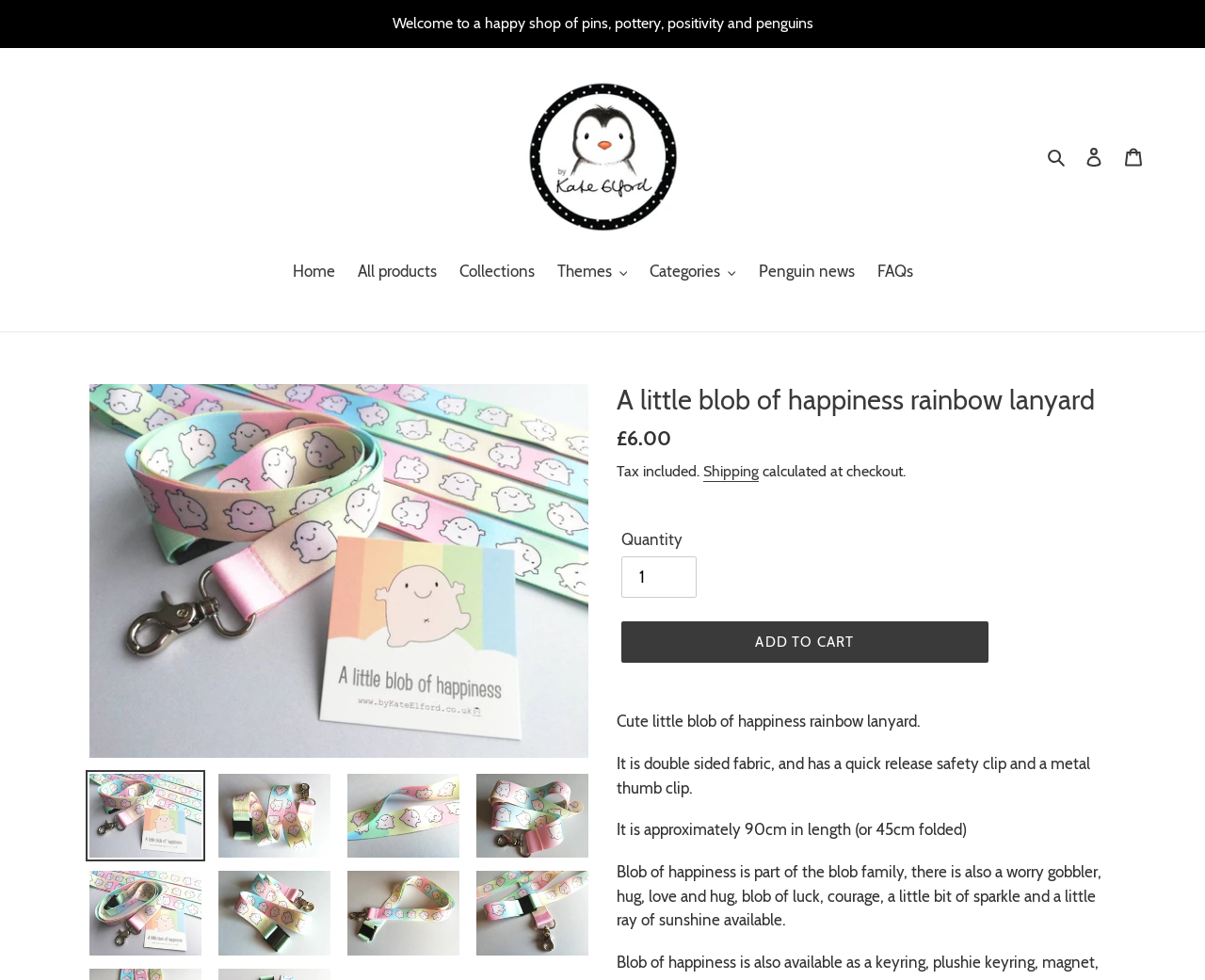Based on the element description, predict the bounding box coordinates (top-left x, top-left y, bottom-right x, bottom-right y) for the UI element in the screenshot: alt="By Kate Elford penguin logo"

[0.434, 0.078, 0.566, 0.241]